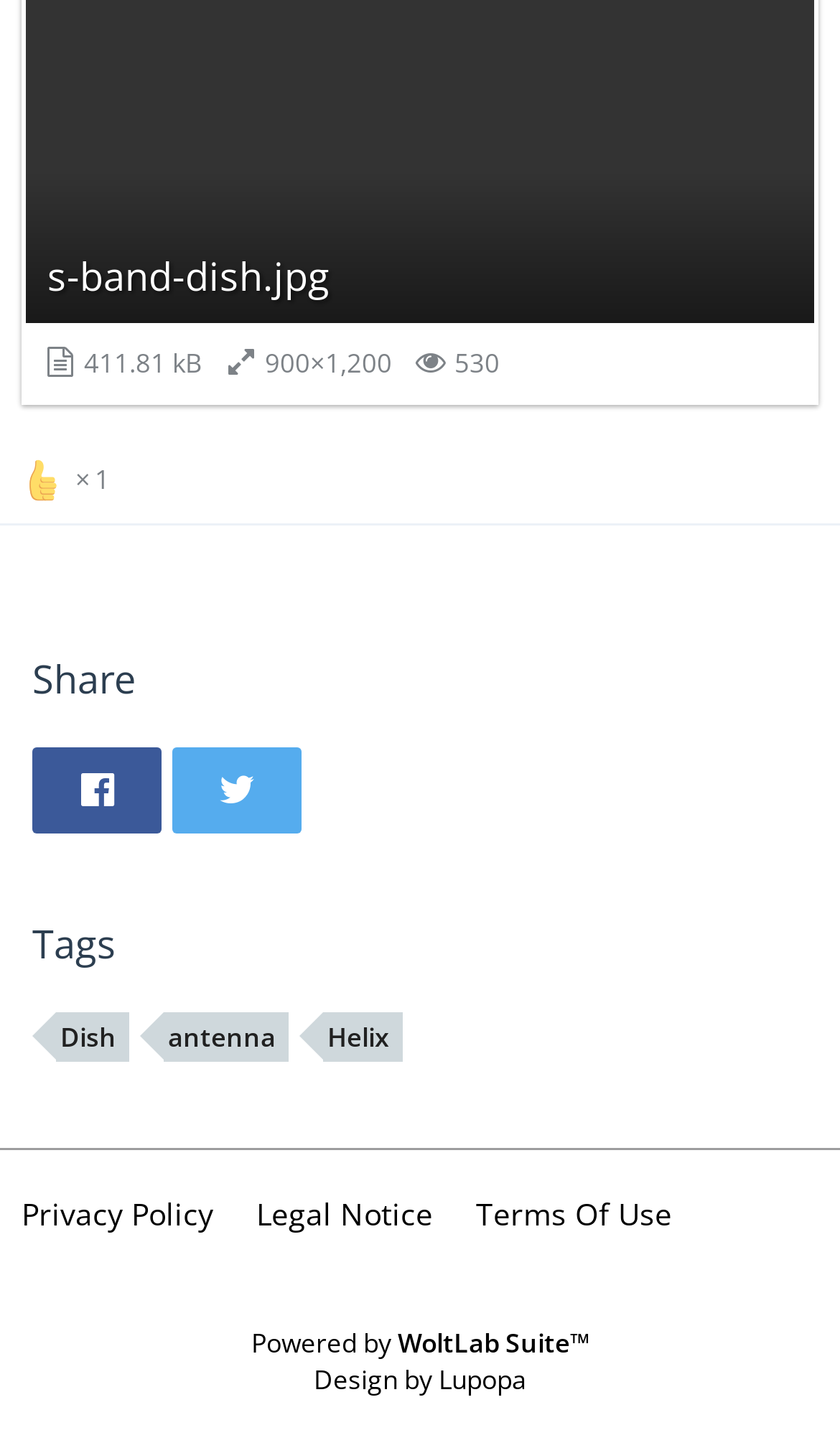Please determine the bounding box coordinates of the section I need to click to accomplish this instruction: "Share via Facebook".

None